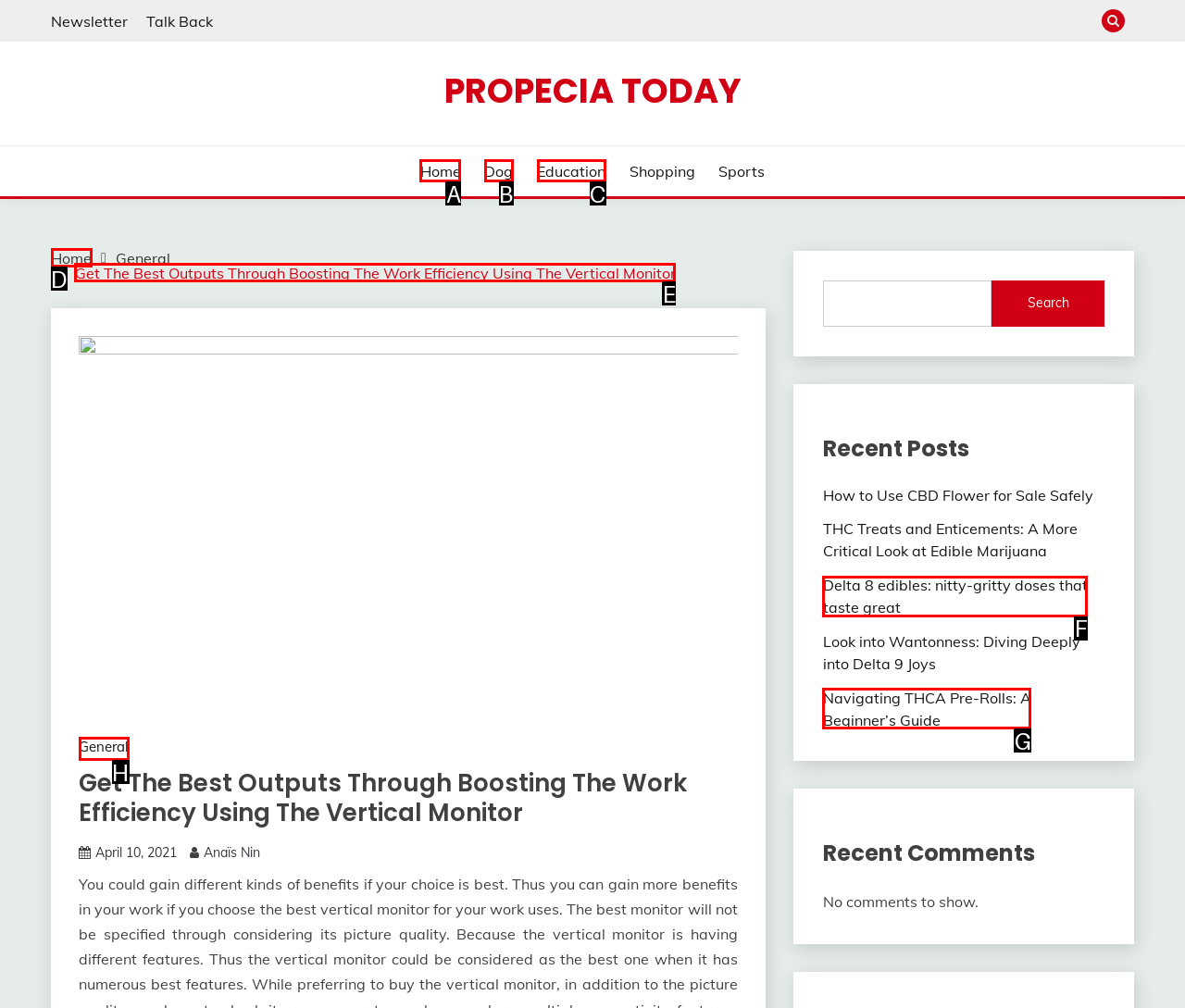Identify the HTML element that corresponds to the description: education
Provide the letter of the matching option from the given choices directly.

C